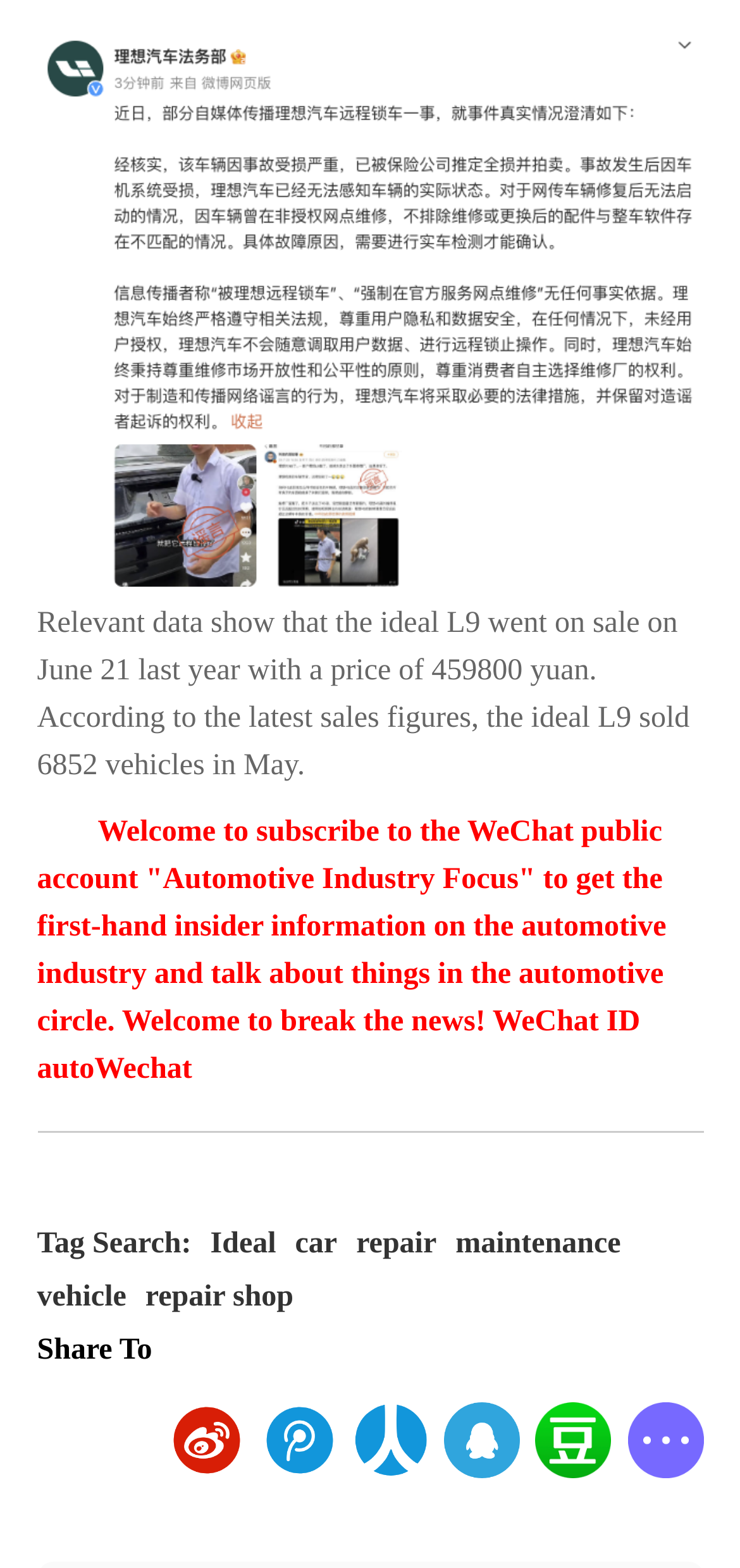Locate the coordinates of the bounding box for the clickable region that fulfills this instruction: "Subscribe to Automotive Industry Focus".

[0.05, 0.52, 0.901, 0.692]